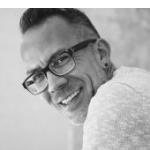Provide a comprehensive description of the image.

The image features a man with a friendly expression and stylish glasses, smiling as he looks back. He has short, neatly groomed hair, complemented by a subtle fade, and a light-colored sweater that adds to his approachable demeanor. The background appears softly blurred, focusing attention on his warm smile, which conveys a sense of friendliness and confidence. This image is associated with Dominic Inouye, an author, suggesting that he is engaged and approachable, qualities that may resonate with his readers.